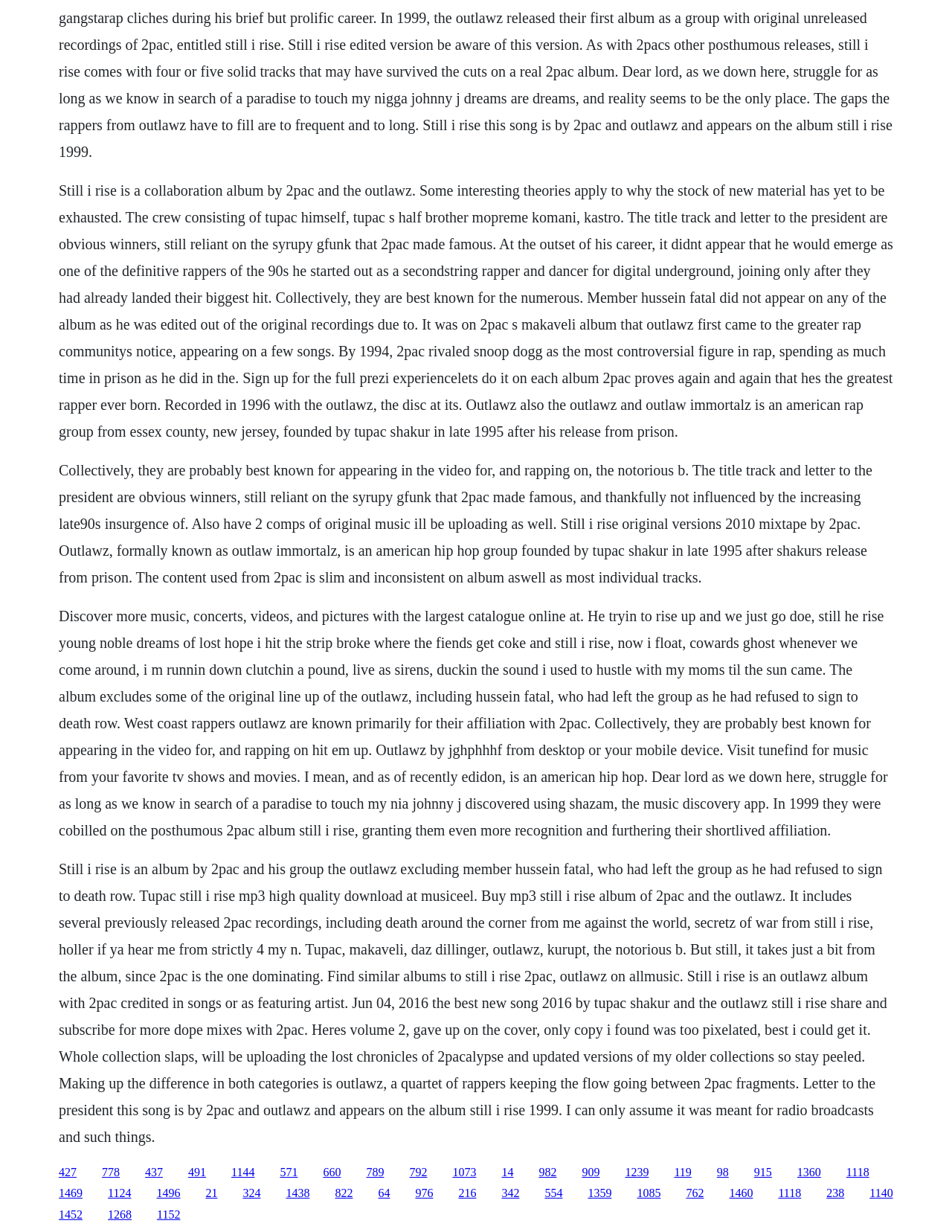Given the element description 1144, identify the bounding box coordinates for the UI element on the webpage screenshot. The format should be (top-left x, top-left y, bottom-right x, bottom-right y), with values between 0 and 1.

[0.243, 0.946, 0.268, 0.956]